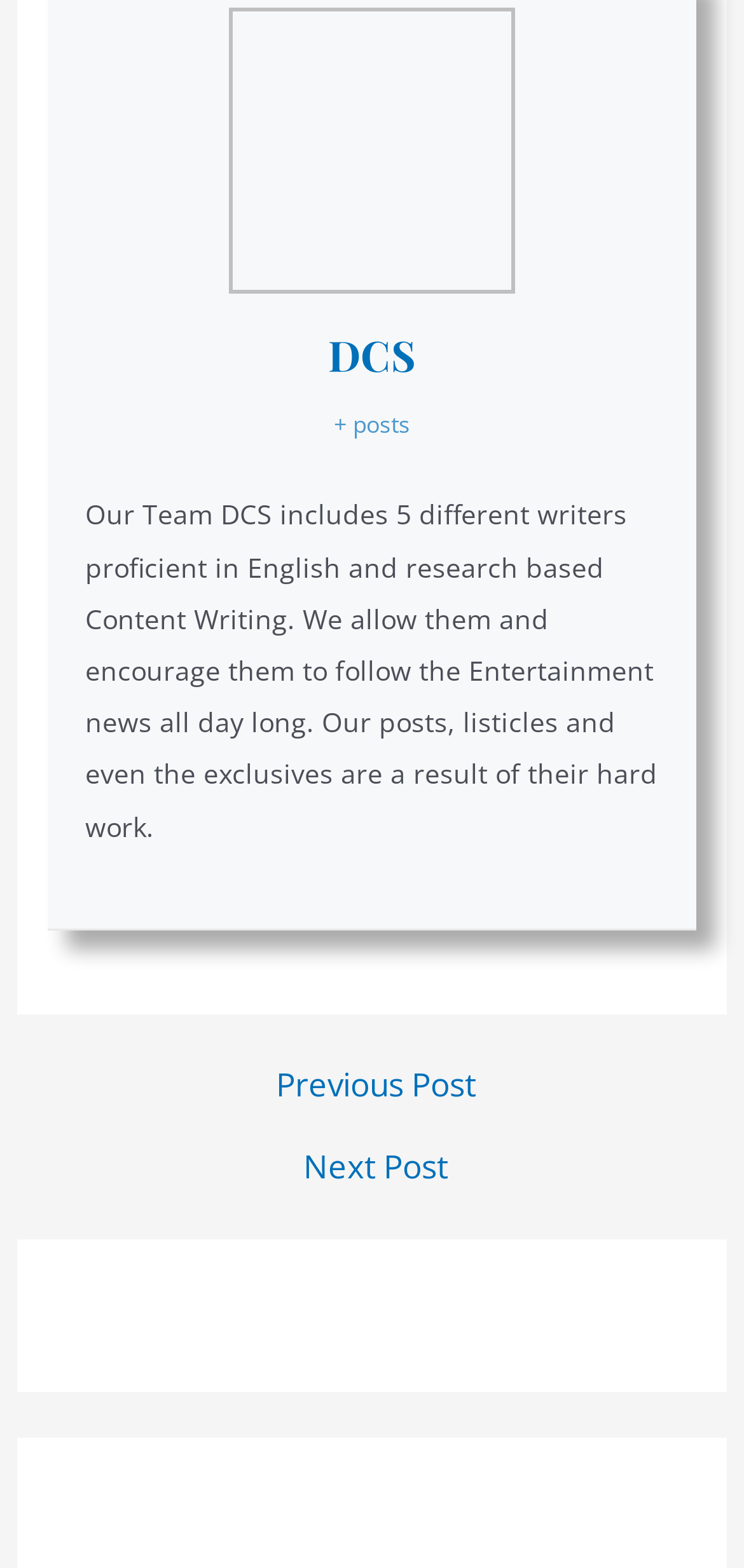Locate the UI element that matches the description + posts in the webpage screenshot. Return the bounding box coordinates in the format (top-left x, top-left y, bottom-right x, bottom-right y), with values ranging from 0 to 1.

[0.449, 0.261, 0.551, 0.281]